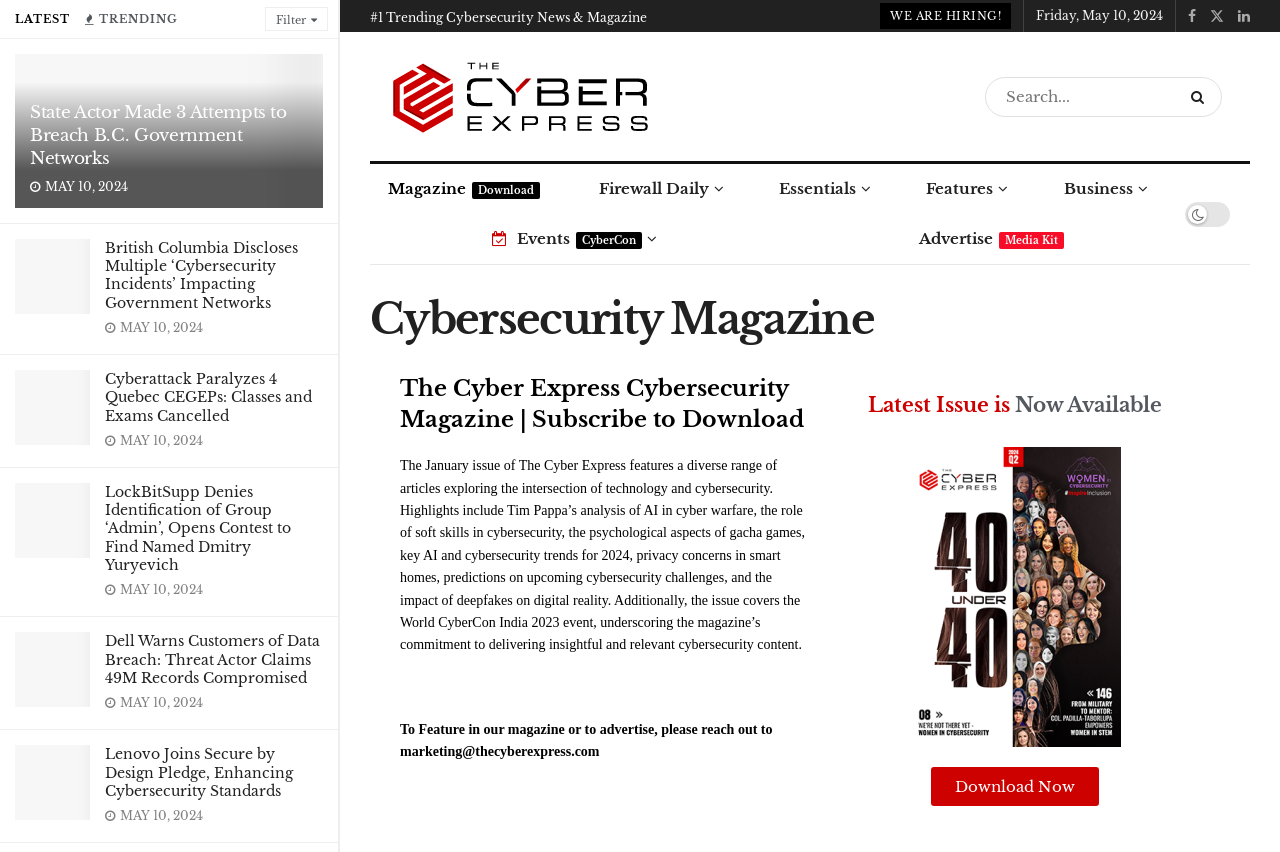Based on the image, please elaborate on the answer to the following question:
Is there a search function on the website?

By analyzing the webpage structure, I can see that there is a search bar located at the top right corner of the webpage, with a placeholder text 'Search...' and a search button. This indicates that the website has a search function that allows users to search for specific content.